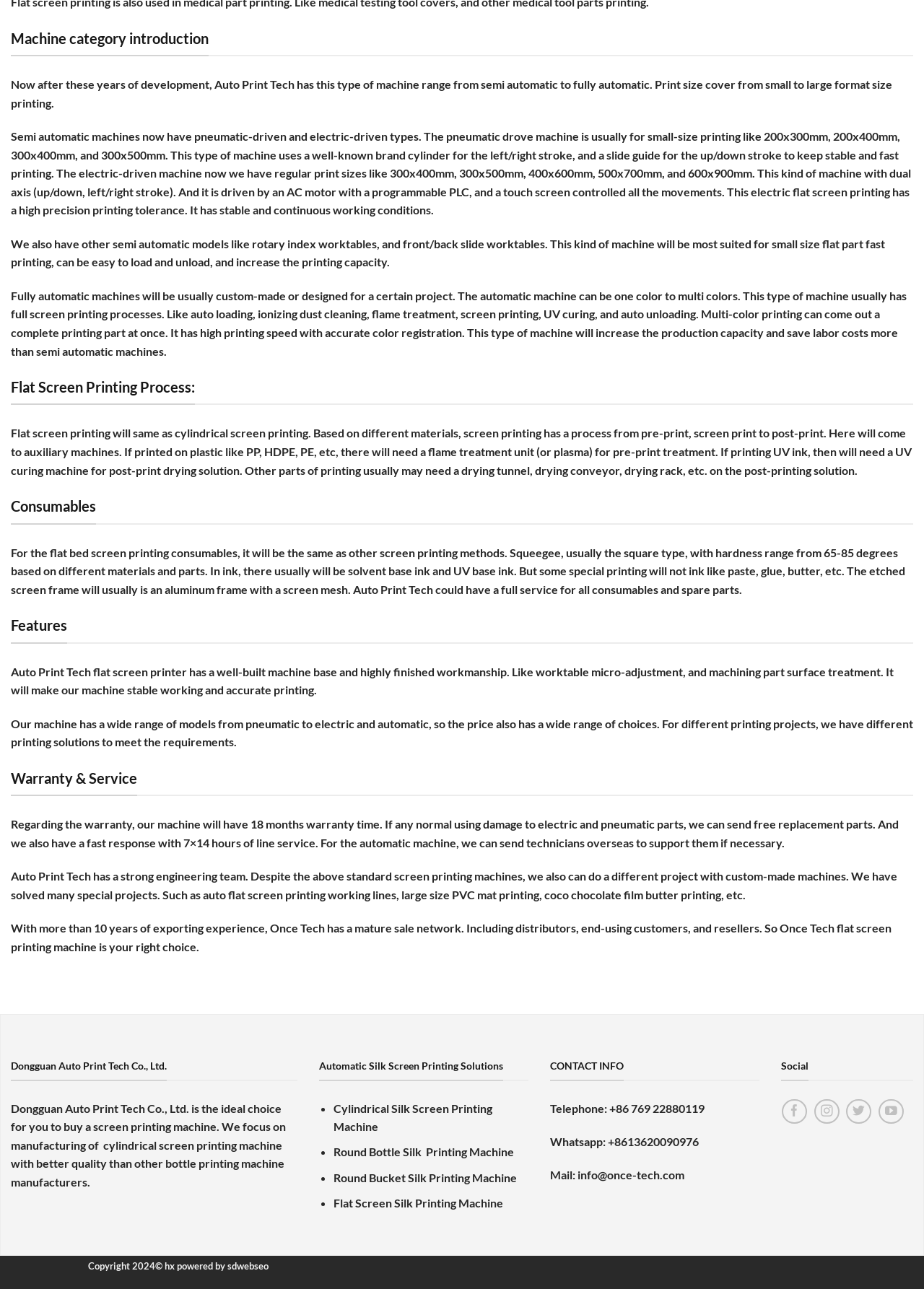Identify the bounding box coordinates of the clickable section necessary to follow the following instruction: "Contact via telephone". The coordinates should be presented as four float numbers from 0 to 1, i.e., [left, top, right, bottom].

[0.659, 0.854, 0.762, 0.865]